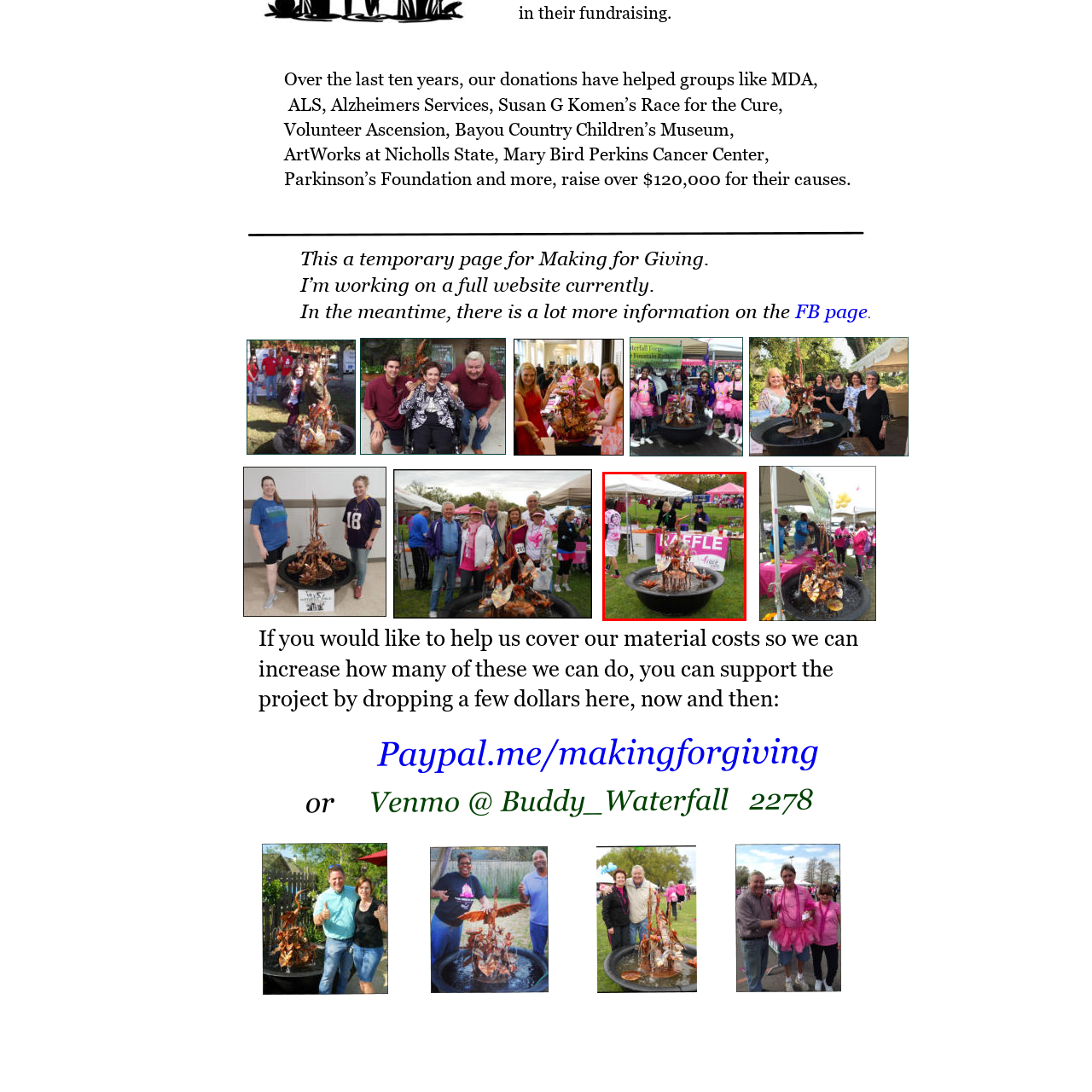What is the centerpiece of the scene?
Inspect the image within the red bounding box and answer the question in detail.

The image captures a lively scene at a fundraising event featuring a raffle, and in the foreground, a decorative fountain with a swirling design serves as a centerpiece, adorned with various raffle ticket entries.